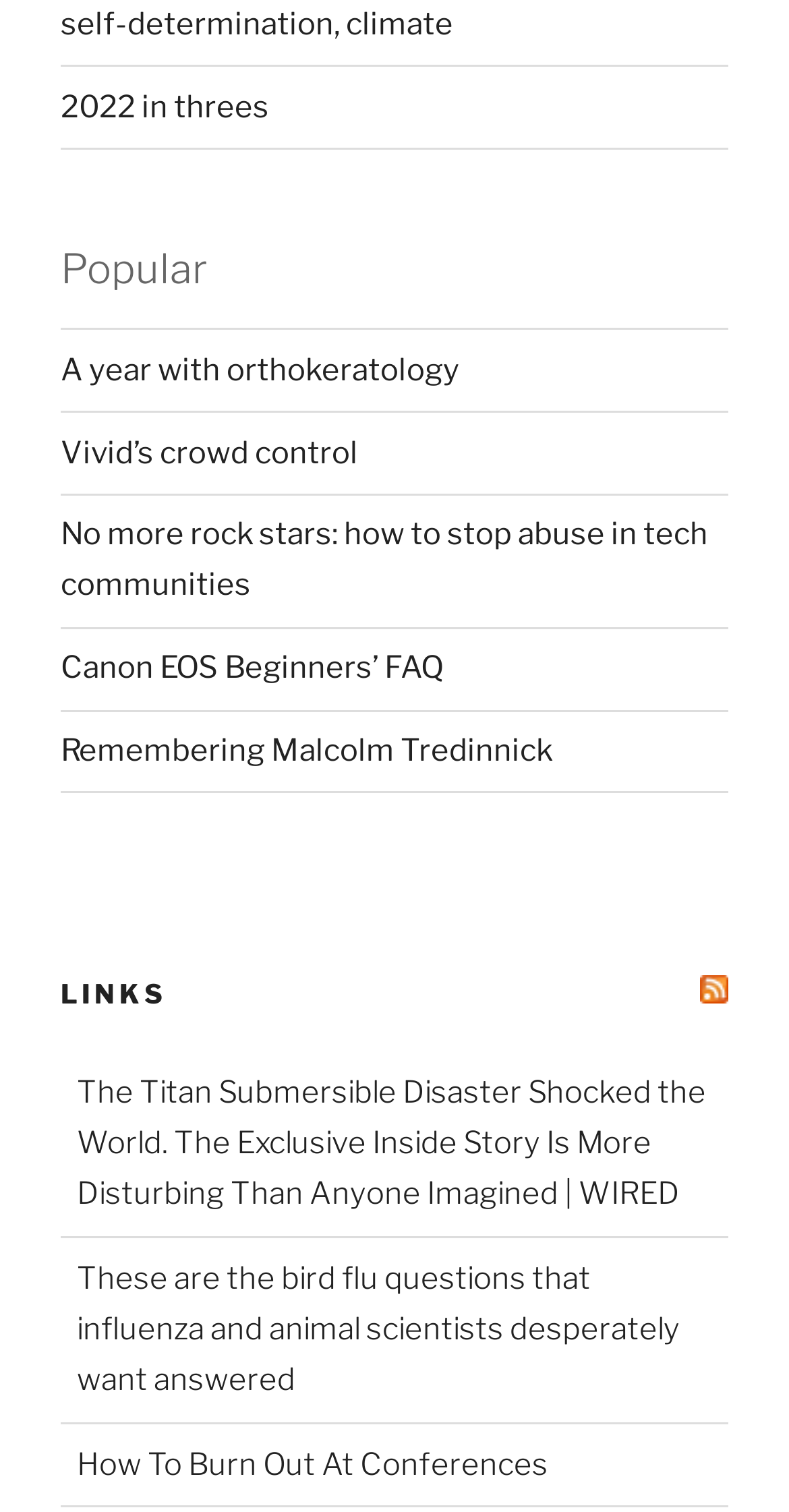Please indicate the bounding box coordinates of the element's region to be clicked to achieve the instruction: "Read 'No more rock stars: how to stop abuse in tech communities'". Provide the coordinates as four float numbers between 0 and 1, i.e., [left, top, right, bottom].

[0.077, 0.342, 0.897, 0.399]